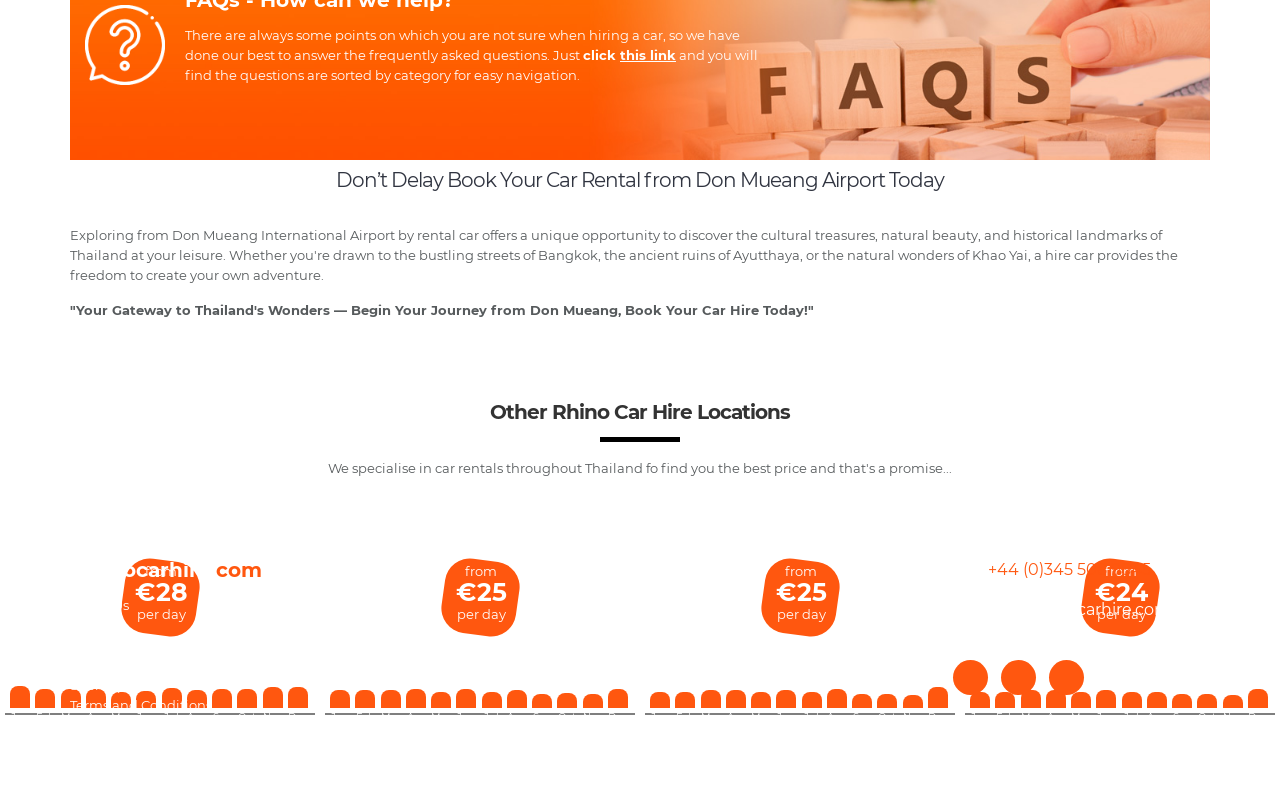Respond to the question with just a single word or phrase: 
What is the highest price for car rental in December?

€31